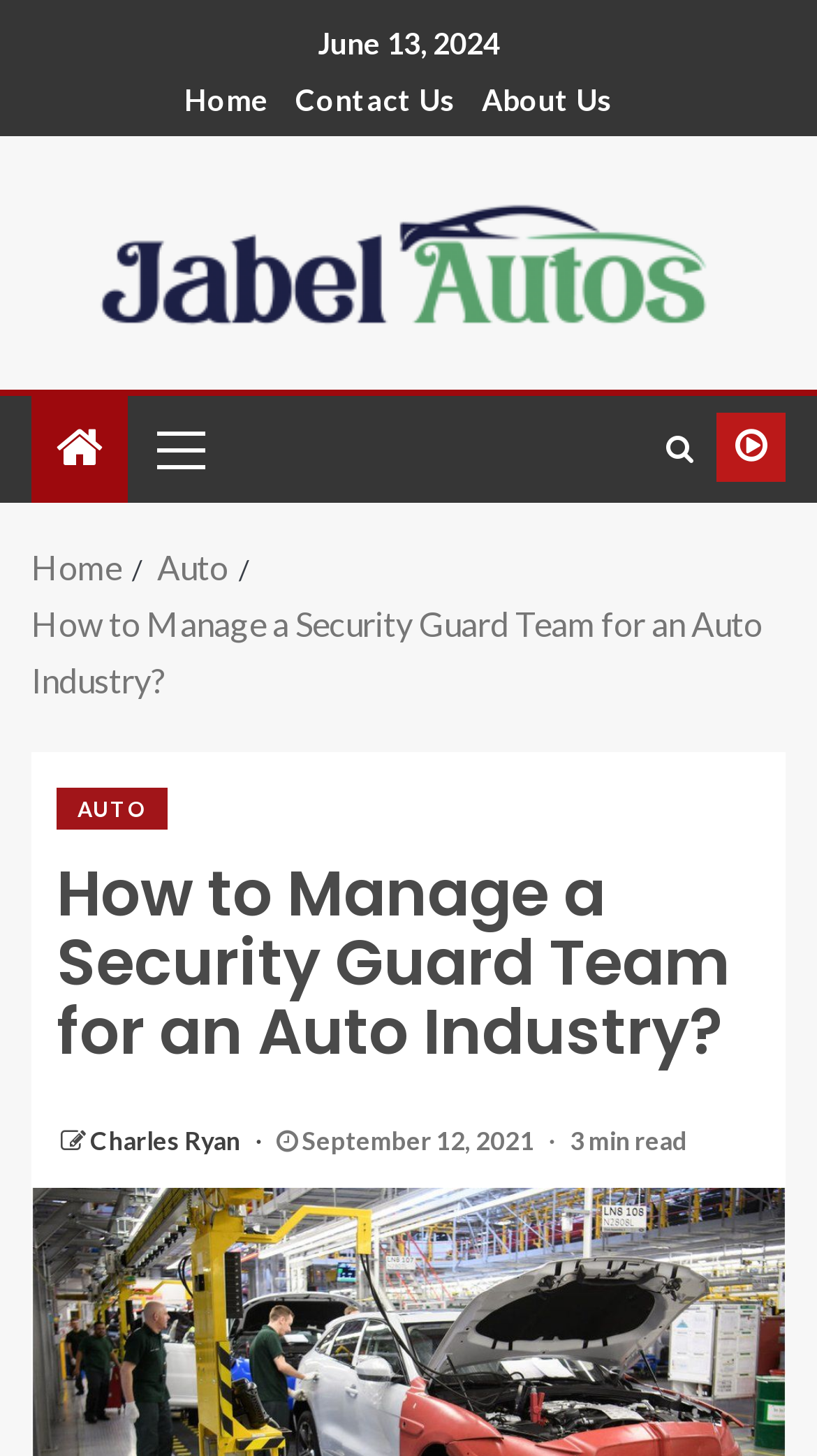Find the bounding box coordinates of the element's region that should be clicked in order to follow the given instruction: "go to home page". The coordinates should consist of four float numbers between 0 and 1, i.e., [left, top, right, bottom].

[0.226, 0.056, 0.328, 0.08]